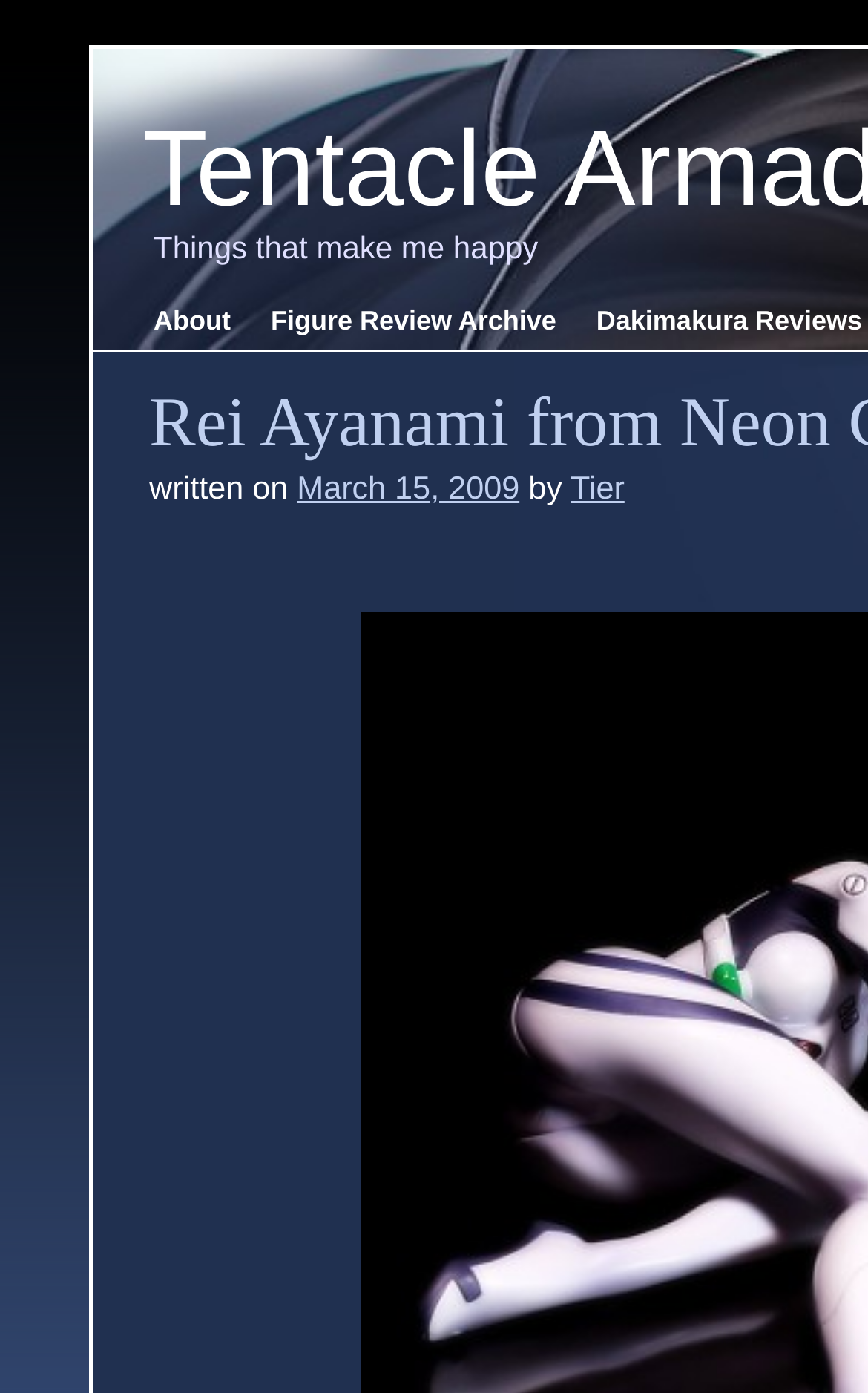What is the title of the webpage?
Refer to the image and respond with a one-word or short-phrase answer.

Rei Ayanami from Neon Genesis Evangelion